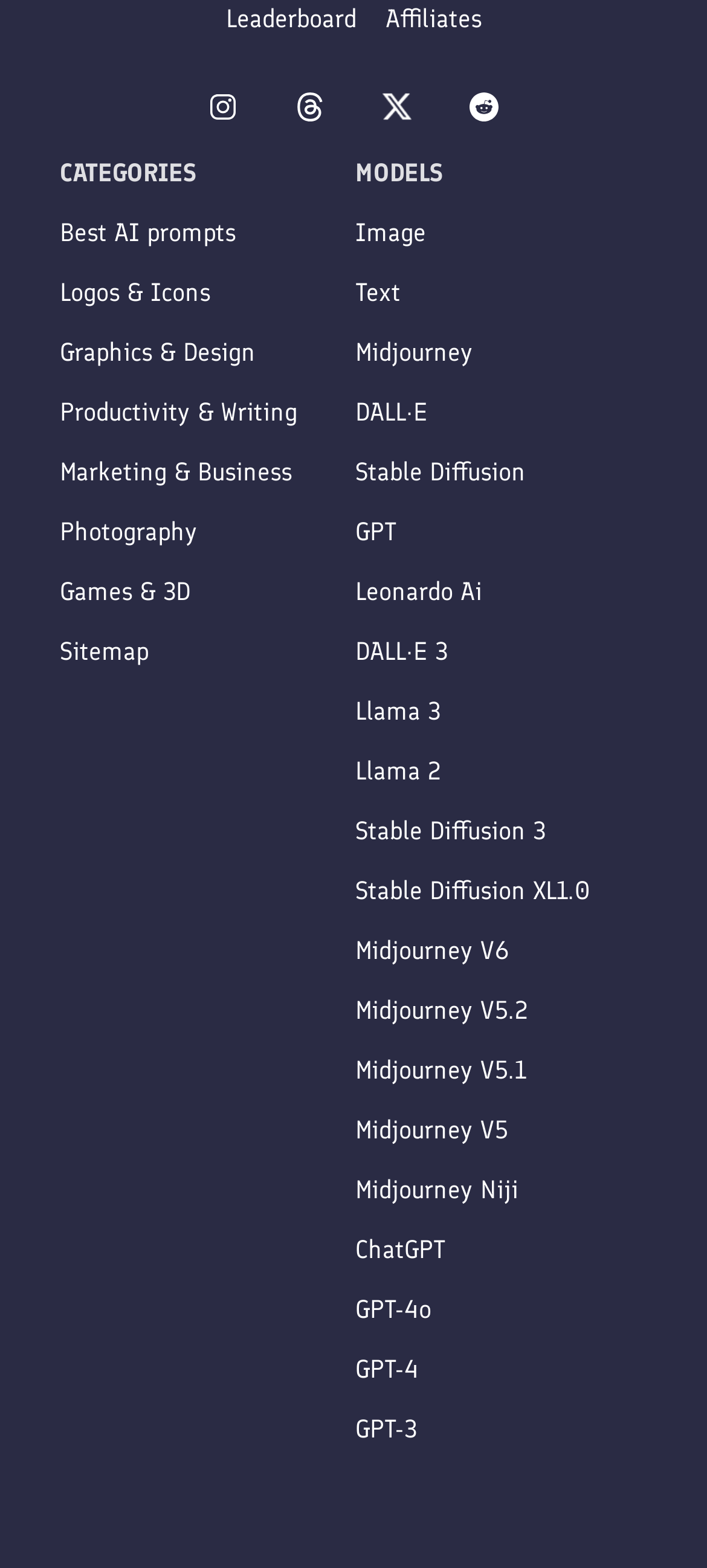Identify the bounding box coordinates for the element you need to click to achieve the following task: "Check out Instagram logo". The coordinates must be four float values ranging from 0 to 1, formatted as [left, top, right, bottom].

[0.274, 0.059, 0.356, 0.082]